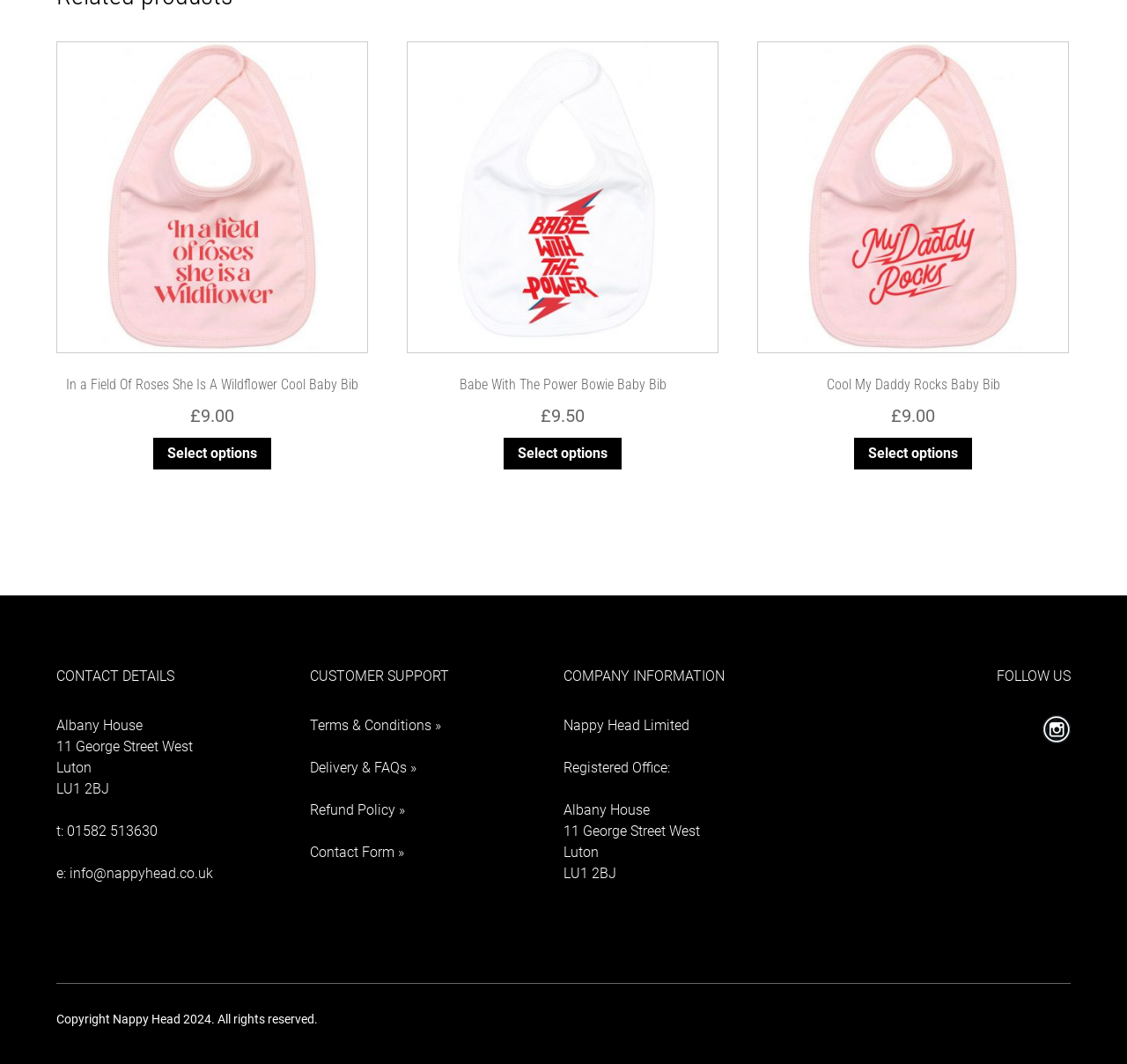Given the following UI element description: "Select options", find the bounding box coordinates in the webpage screenshot.

[0.447, 0.411, 0.552, 0.441]